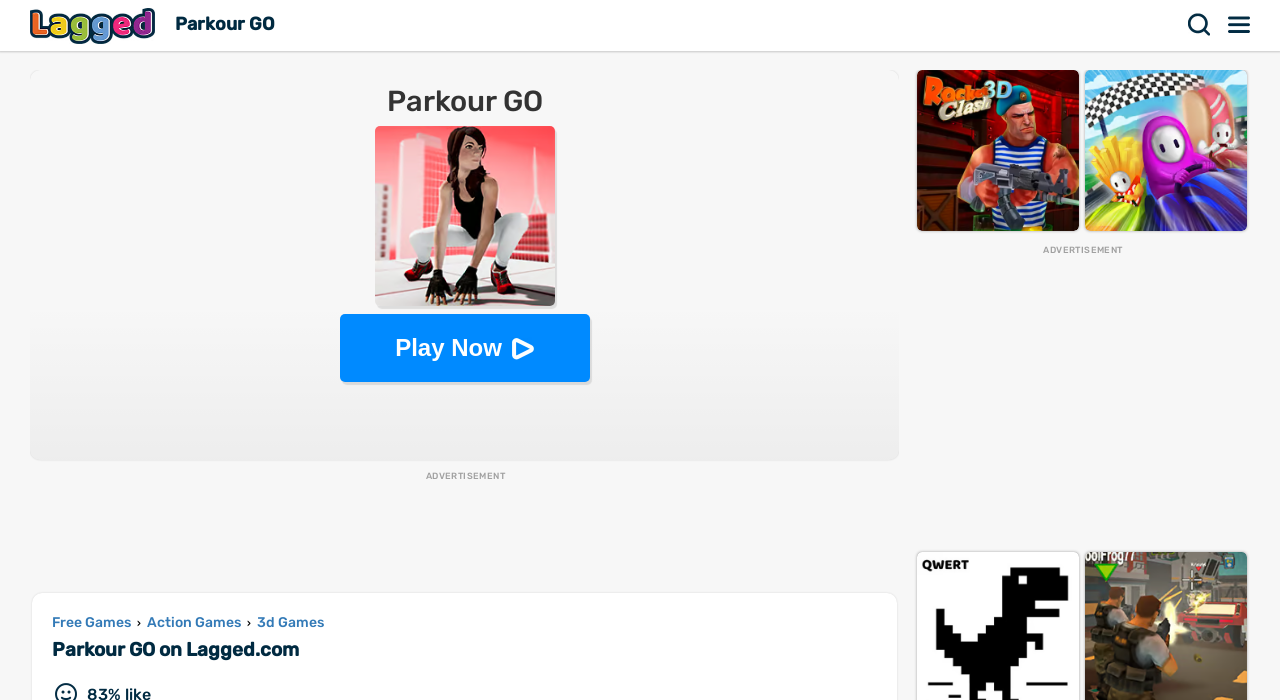Using the information shown in the image, answer the question with as much detail as possible: What can be done with the 'Play Now' button?

The 'Play Now' button is located below the game image, and its purpose is to allow users to play the game immediately by clicking on it.